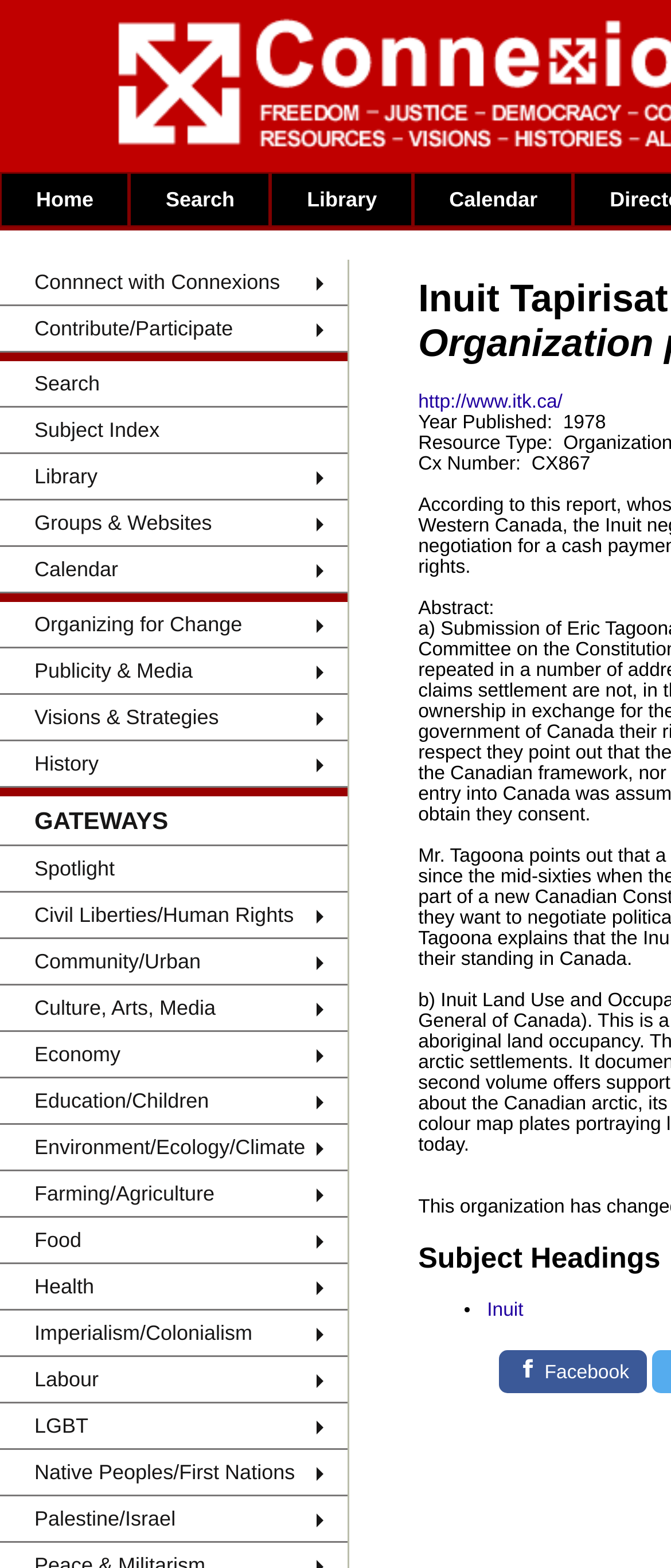Please determine the bounding box coordinates of the element to click in order to execute the following instruction: "Search Connexions". The coordinates should be four float numbers between 0 and 1, specified as [left, top, right, bottom].

[0.193, 0.145, 0.404, 0.16]